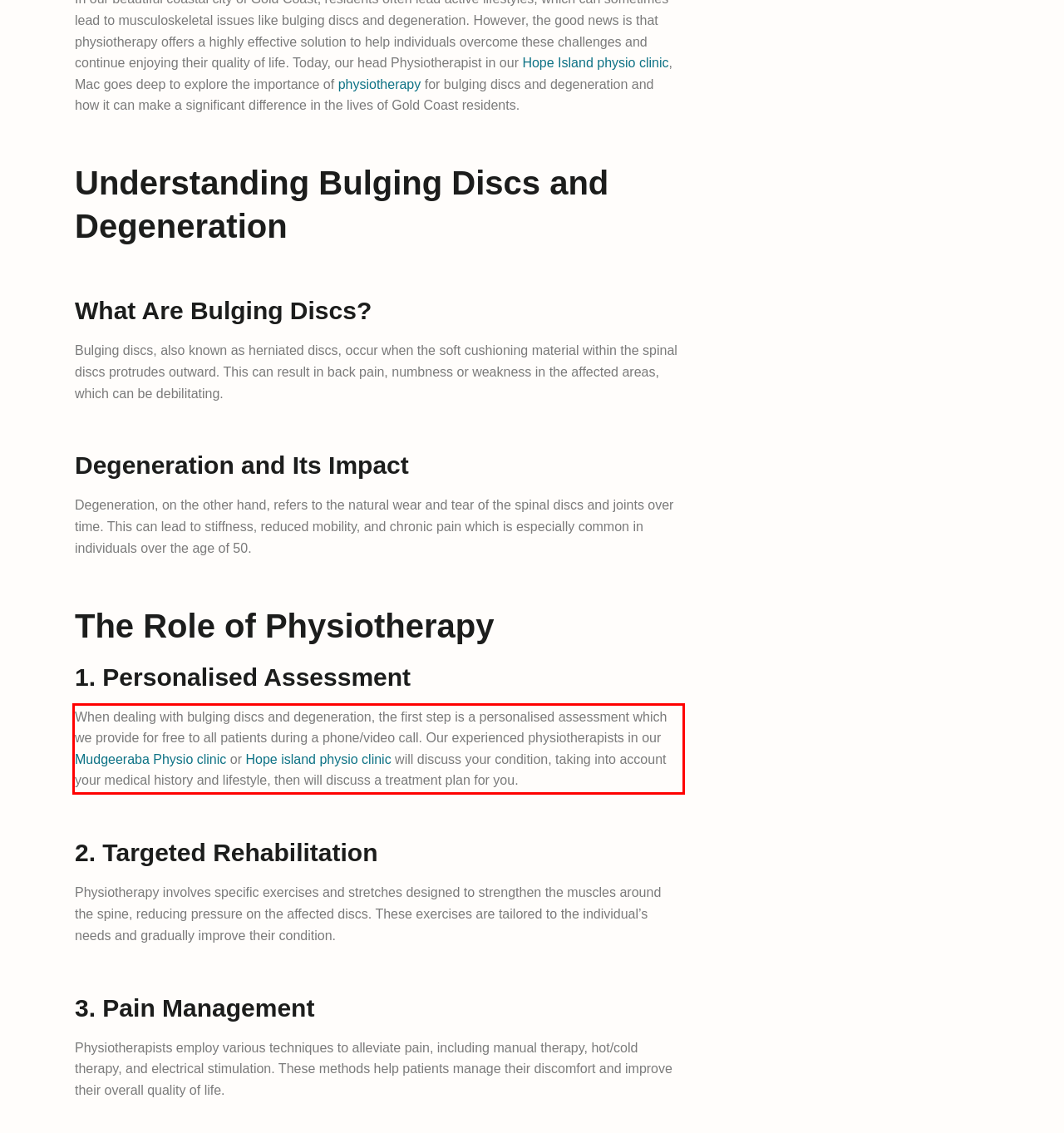Within the screenshot of a webpage, identify the red bounding box and perform OCR to capture the text content it contains.

When dealing with bulging discs and degeneration, the first step is a personalised assessment which we provide for free to all patients during a phone/video call. Our experienced physiotherapists in our Mudgeeraba Physio clinic or Hope island physio clinic will discuss your condition, taking into account your medical history and lifestyle, then will discuss a treatment plan for you.